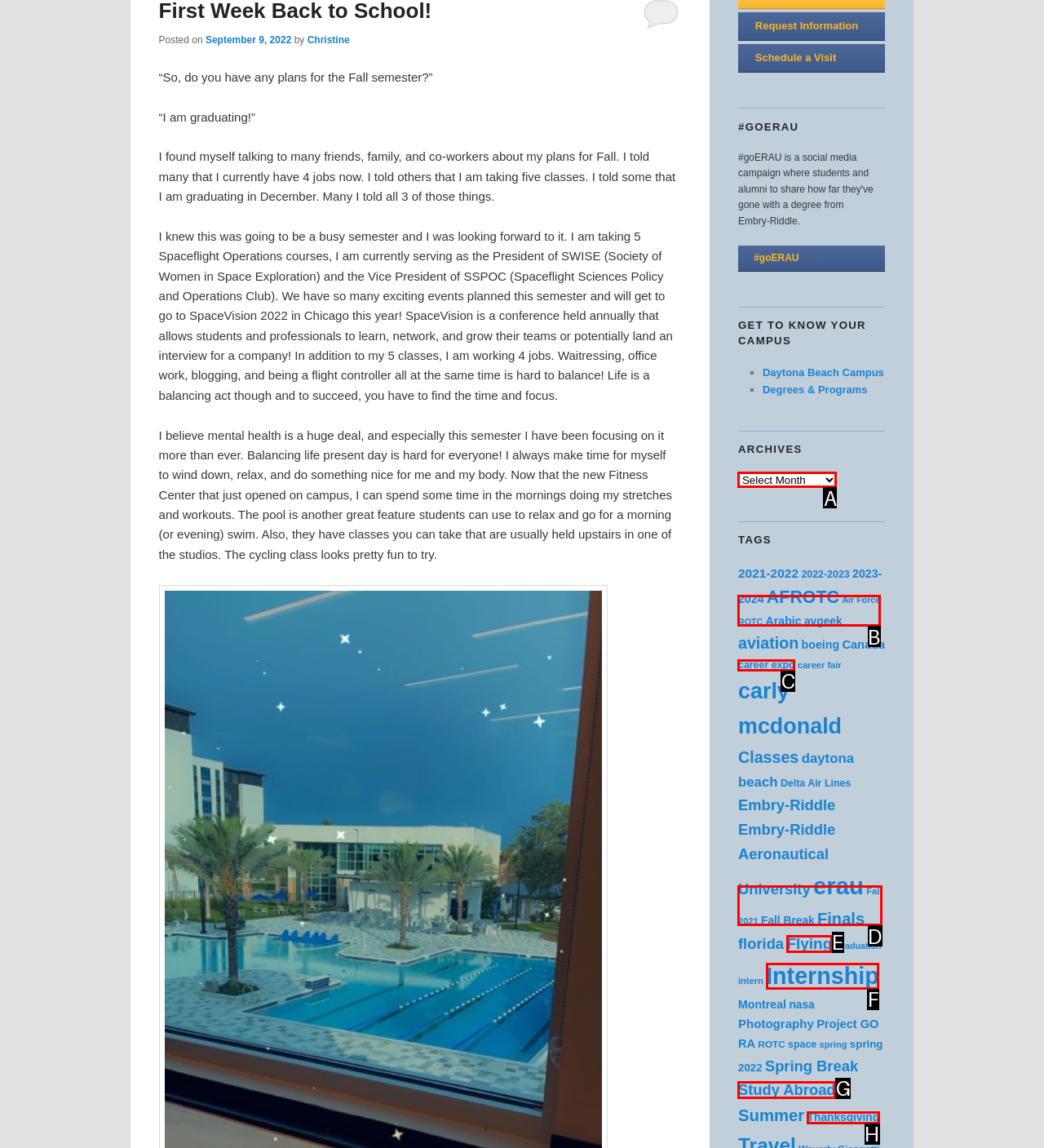Choose the HTML element that corresponds to the description: title="More"
Provide the answer by selecting the letter from the given choices.

None